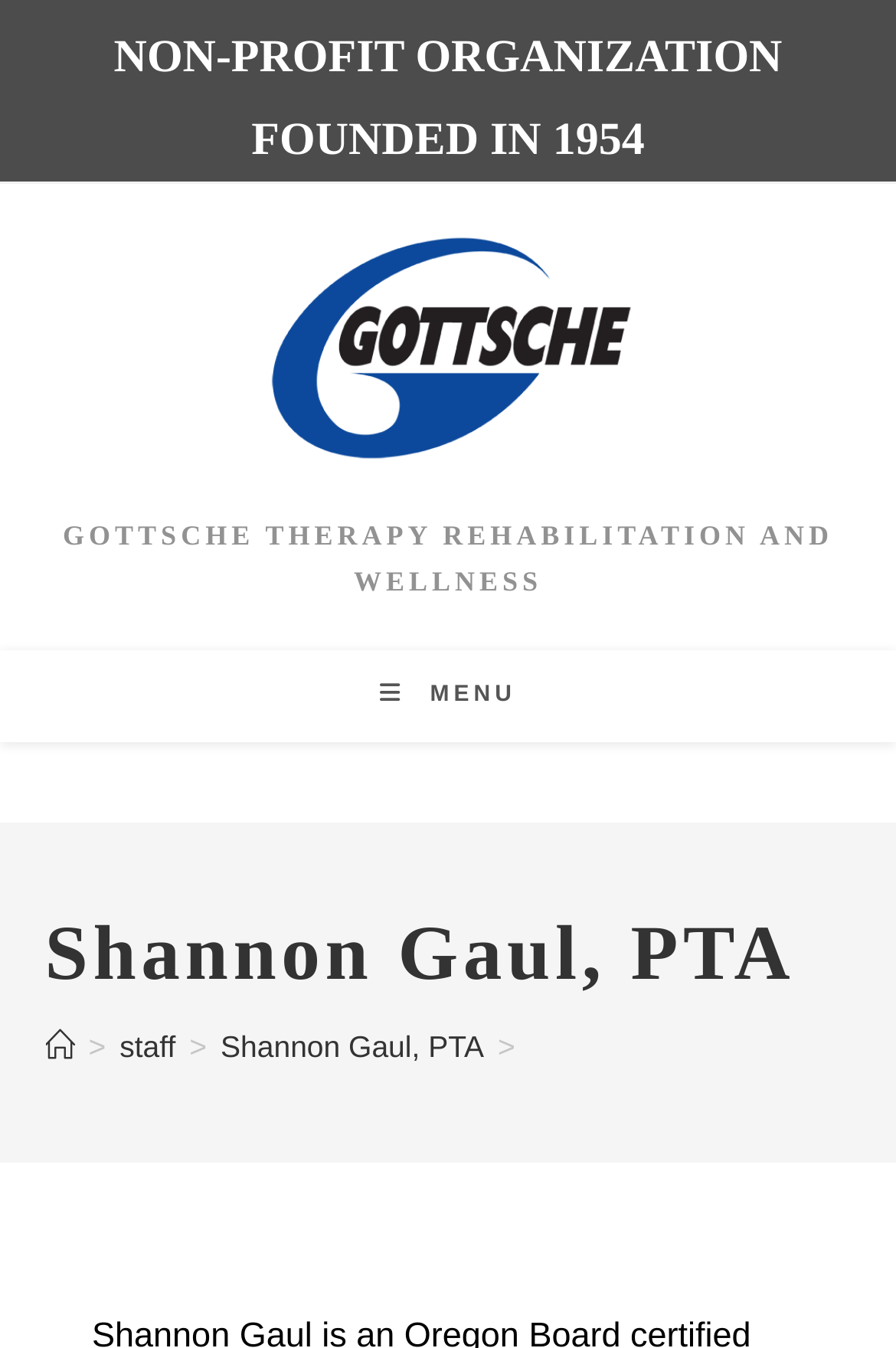Locate the UI element described as follows: "Shannon Gaul, PTA". Return the bounding box coordinates as four float numbers between 0 and 1 in the order [left, top, right, bottom].

[0.246, 0.763, 0.54, 0.789]